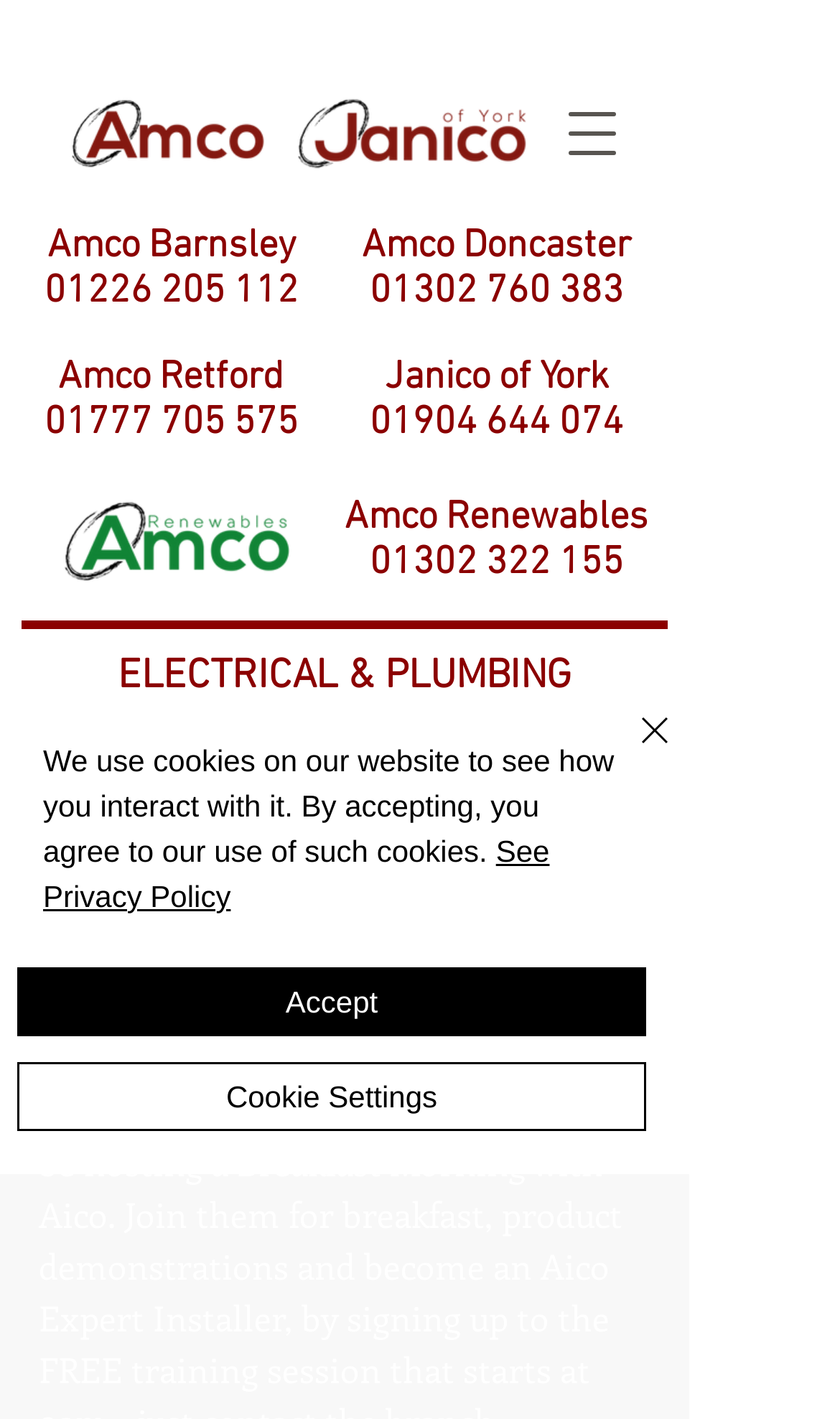Provide the bounding box coordinates for the UI element that is described by this text: "aria-label="Close"". The coordinates should be in the form of four float numbers between 0 and 1: [left, top, right, bottom].

[0.687, 0.496, 0.81, 0.569]